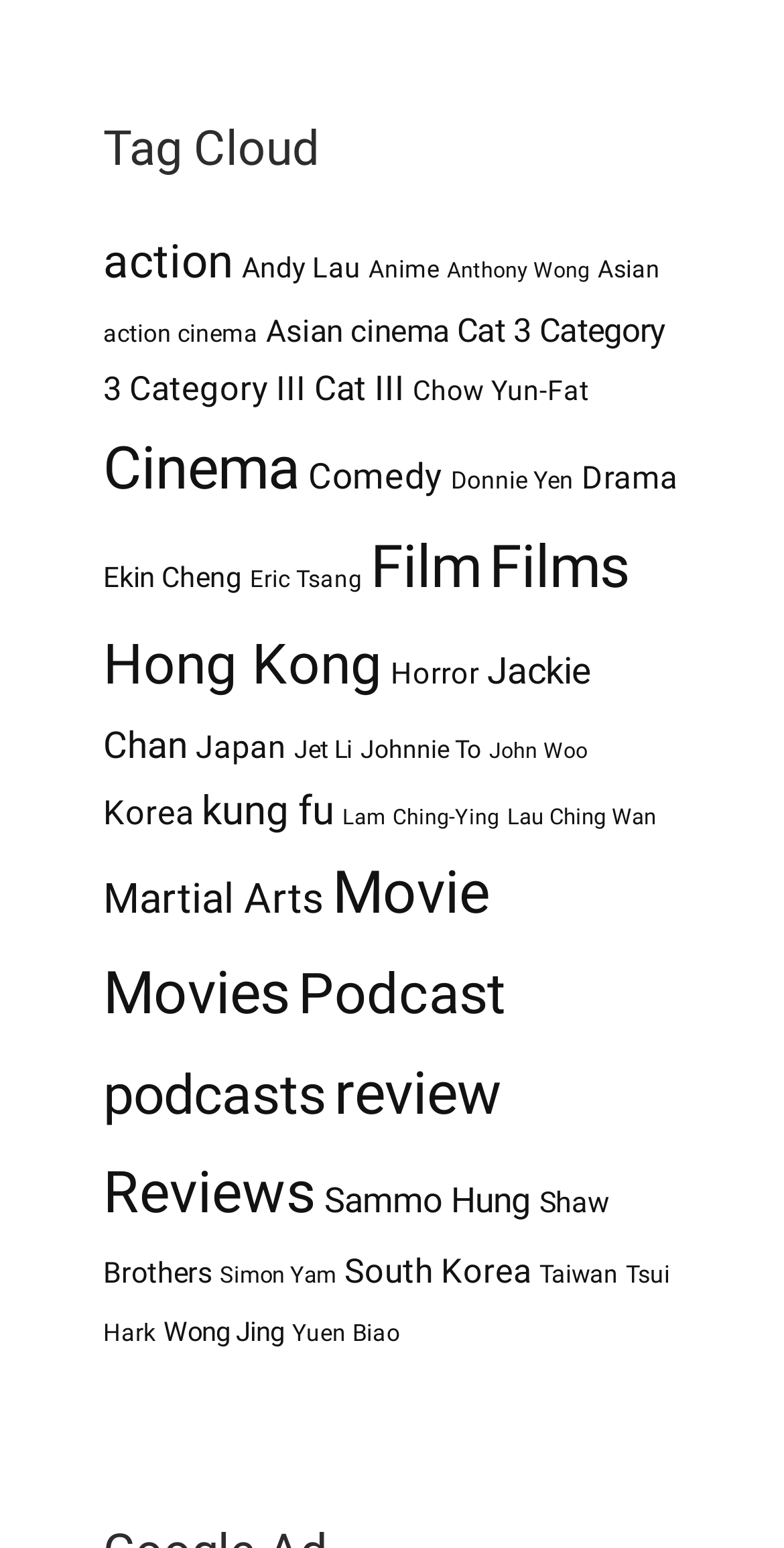Locate the bounding box coordinates of the clickable area needed to fulfill the instruction: "Click on the 'action' link".

[0.132, 0.151, 0.299, 0.187]